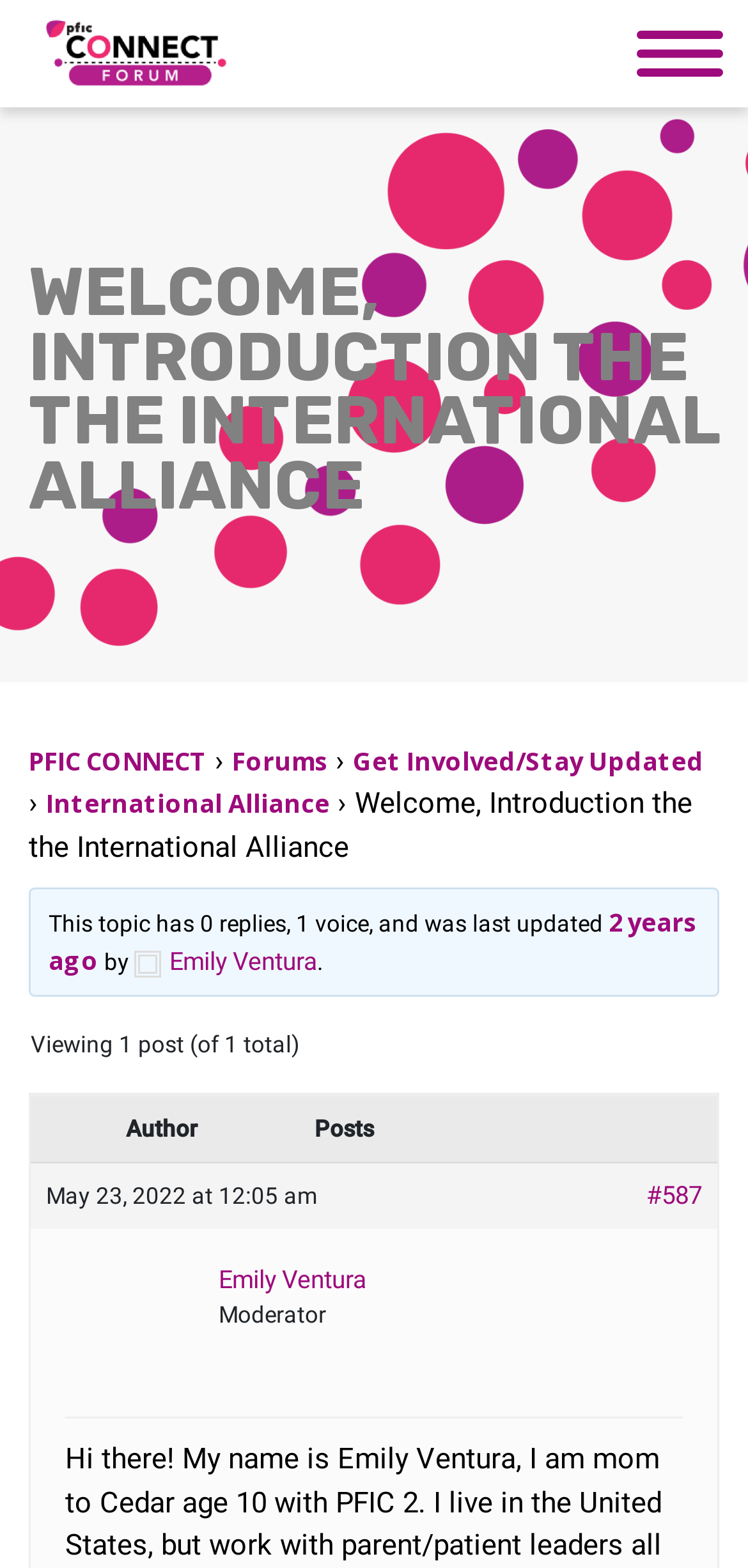From the webpage screenshot, identify the region described by aria-label="Open navigation menu". Provide the bounding box coordinates as (top-left x, top-left y, bottom-right x, bottom-right y), with each value being a floating point number between 0 and 1.

None